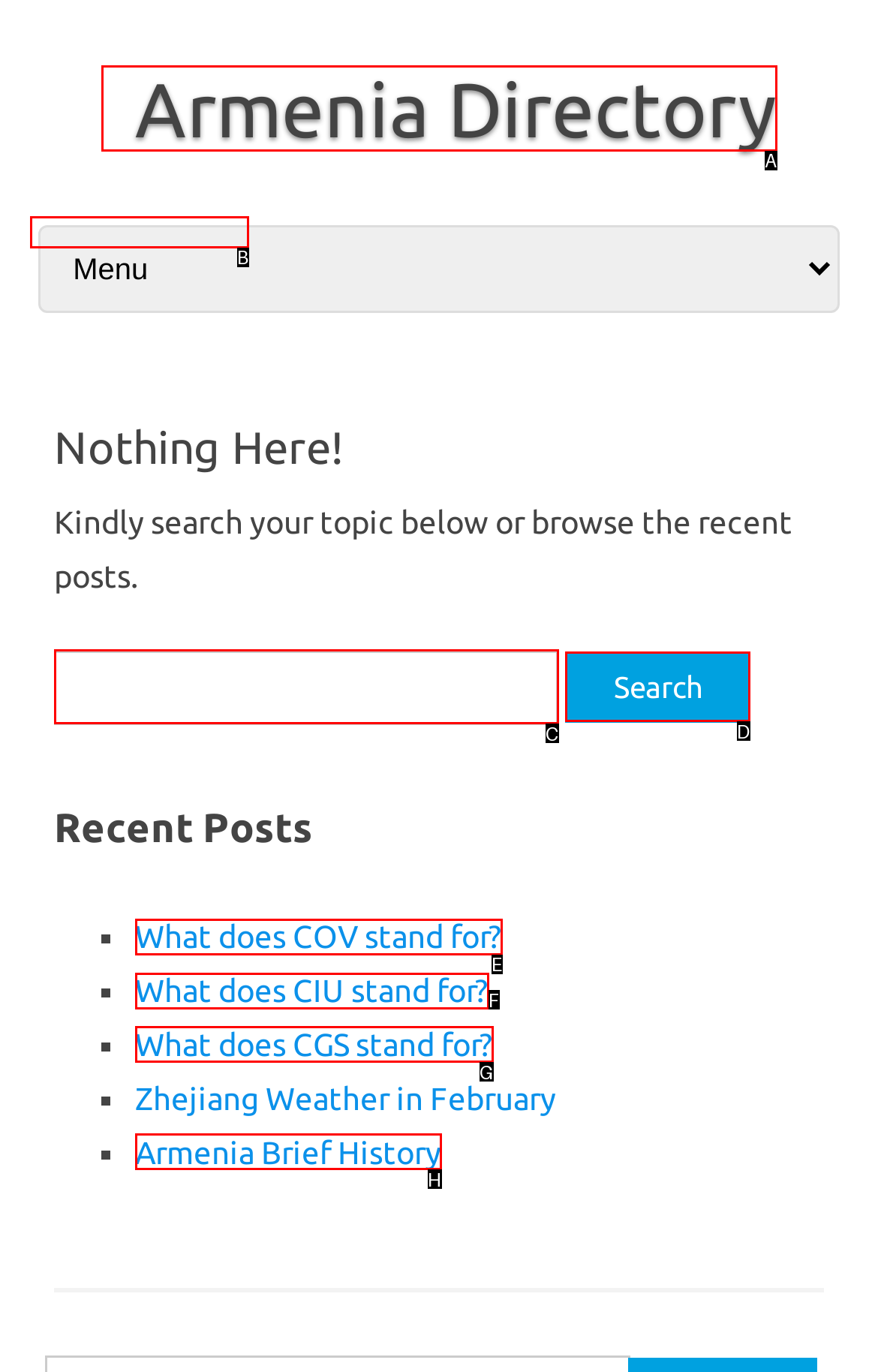Specify which element within the red bounding boxes should be clicked for this task: View August 2023 Respond with the letter of the correct option.

None